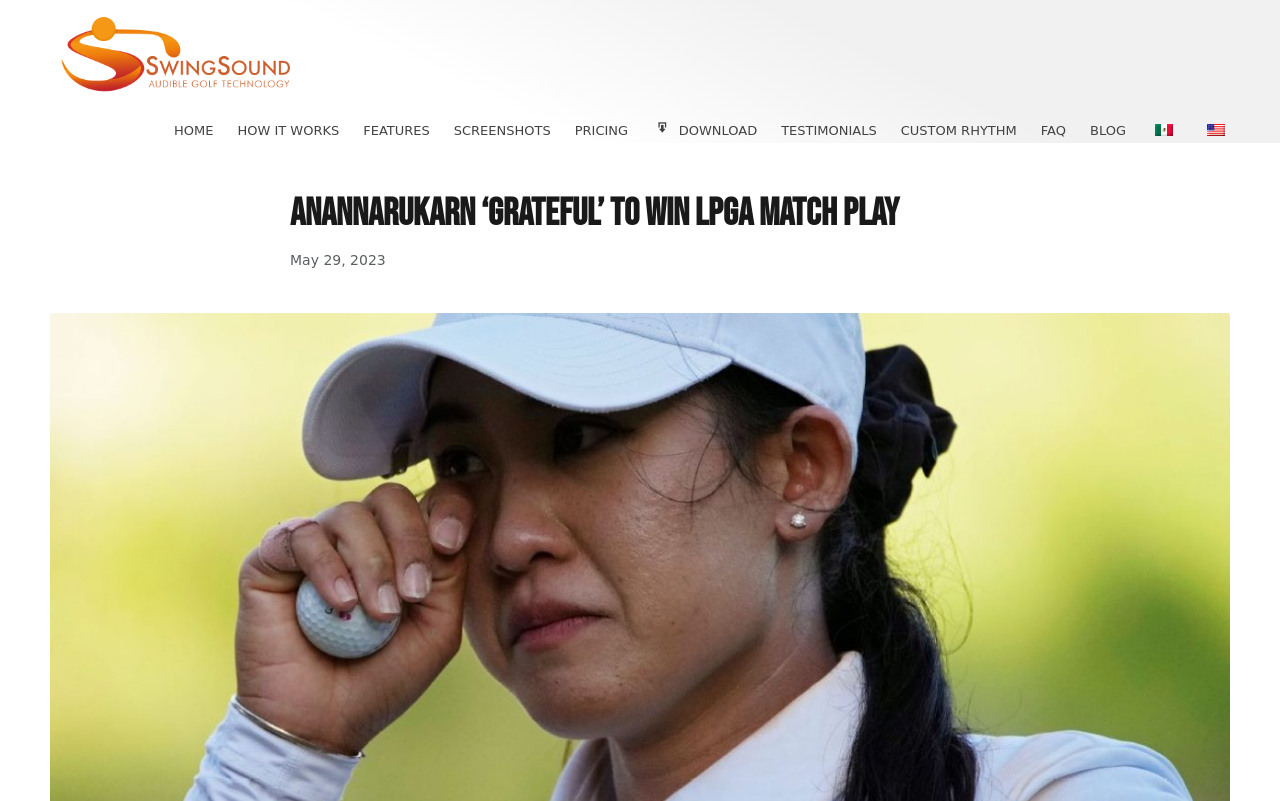Identify the bounding box coordinates of the region that should be clicked to execute the following instruction: "read testimonials".

[0.61, 0.15, 0.685, 0.178]